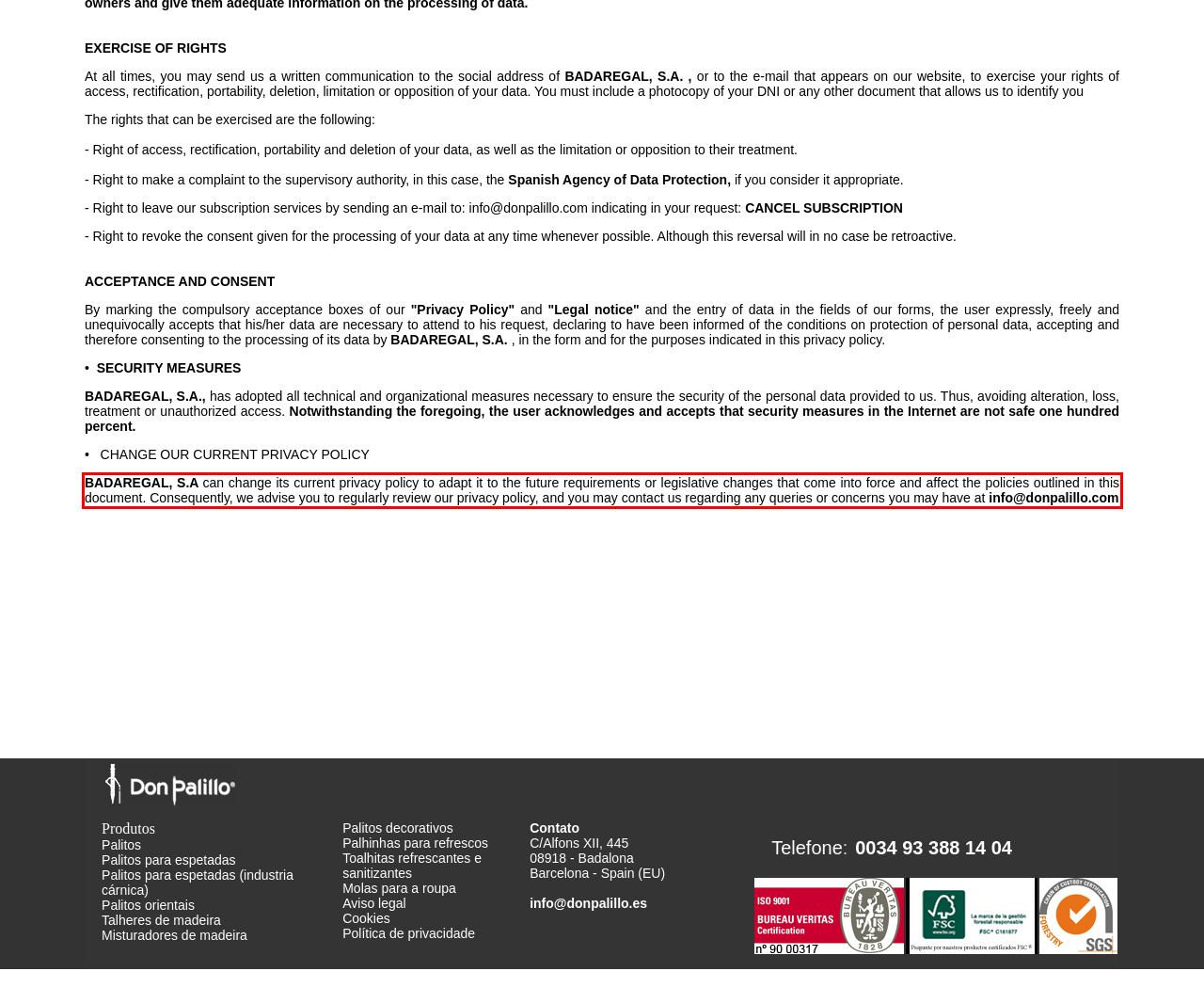You have a webpage screenshot with a red rectangle surrounding a UI element. Extract the text content from within this red bounding box.

BADAREGAL, S.A can change its current privacy policy to adapt it to the future requirements or legislative changes that come into force and affect the policies outlined in this document. Consequently, we advise you to regularly review our privacy policy, and you may contact us regarding any queries or concerns you may have at info@donpalillo.com